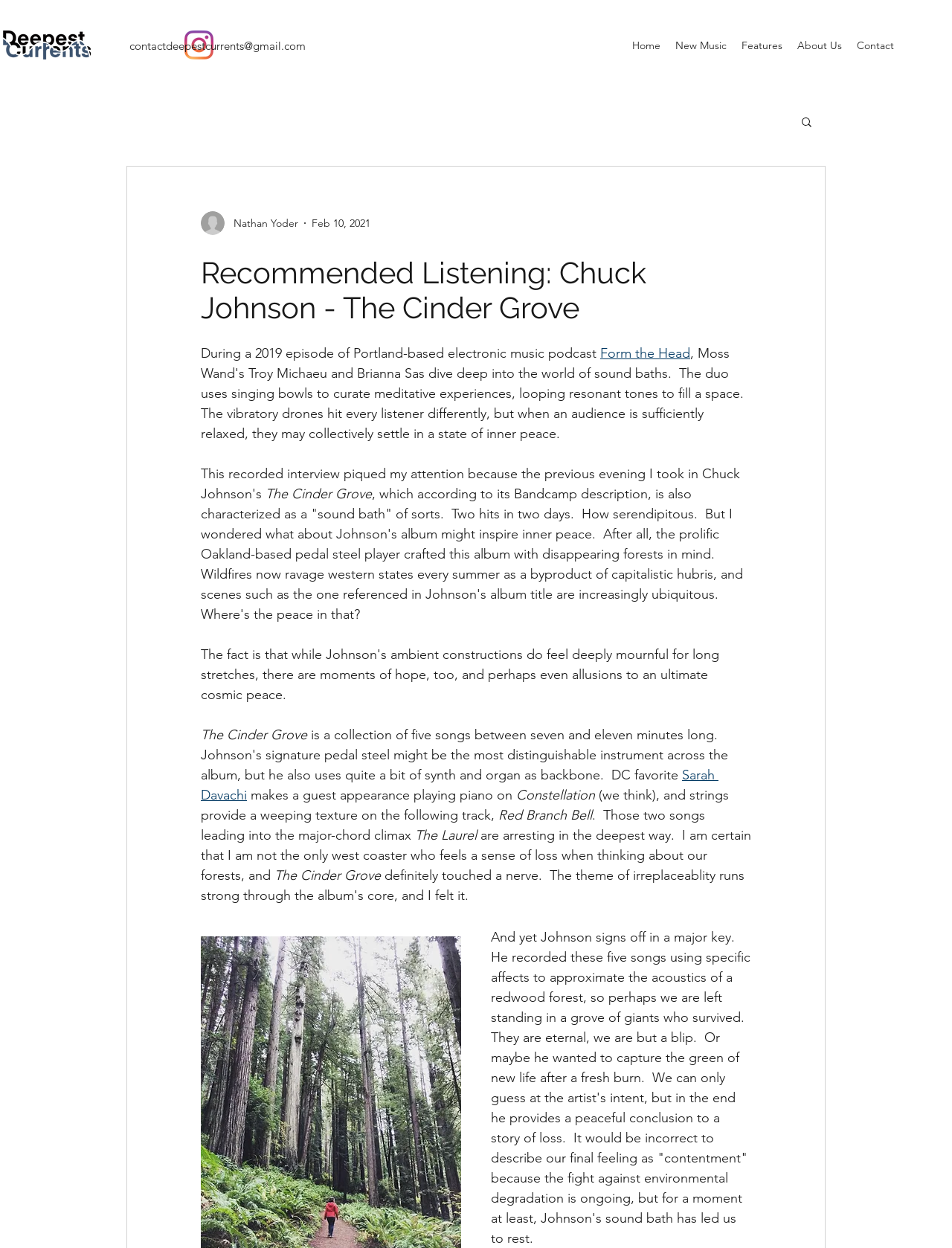Refer to the image and provide a thorough answer to this question:
What is the album title mentioned in the article?

The article mentions the album title 'The Cinder Grove' which is also characterized as a 'sound bath' of sorts. This title is mentioned multiple times throughout the article, and it's clear that the author is discussing this specific album.